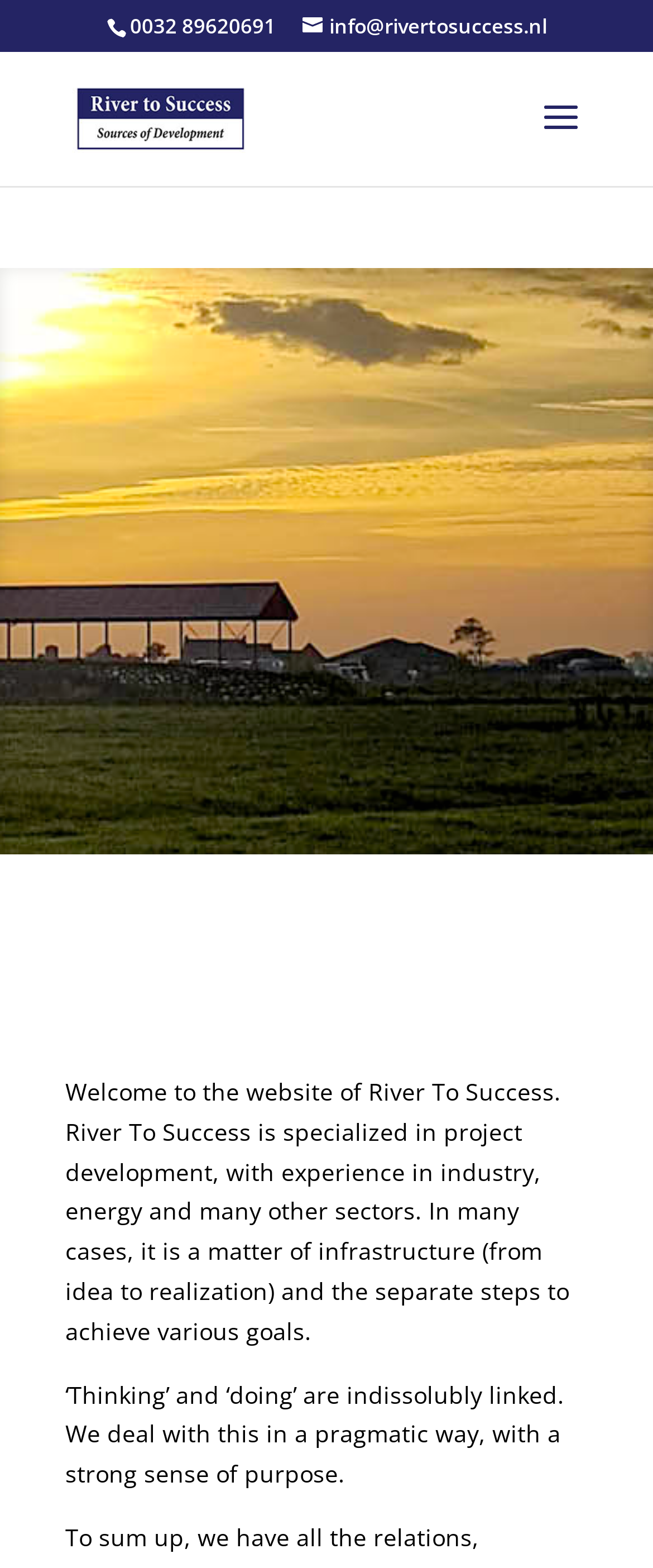Give a concise answer of one word or phrase to the question: 
What is the relationship between 'thinking' and 'doing' according to River To Success?

indissolubly linked